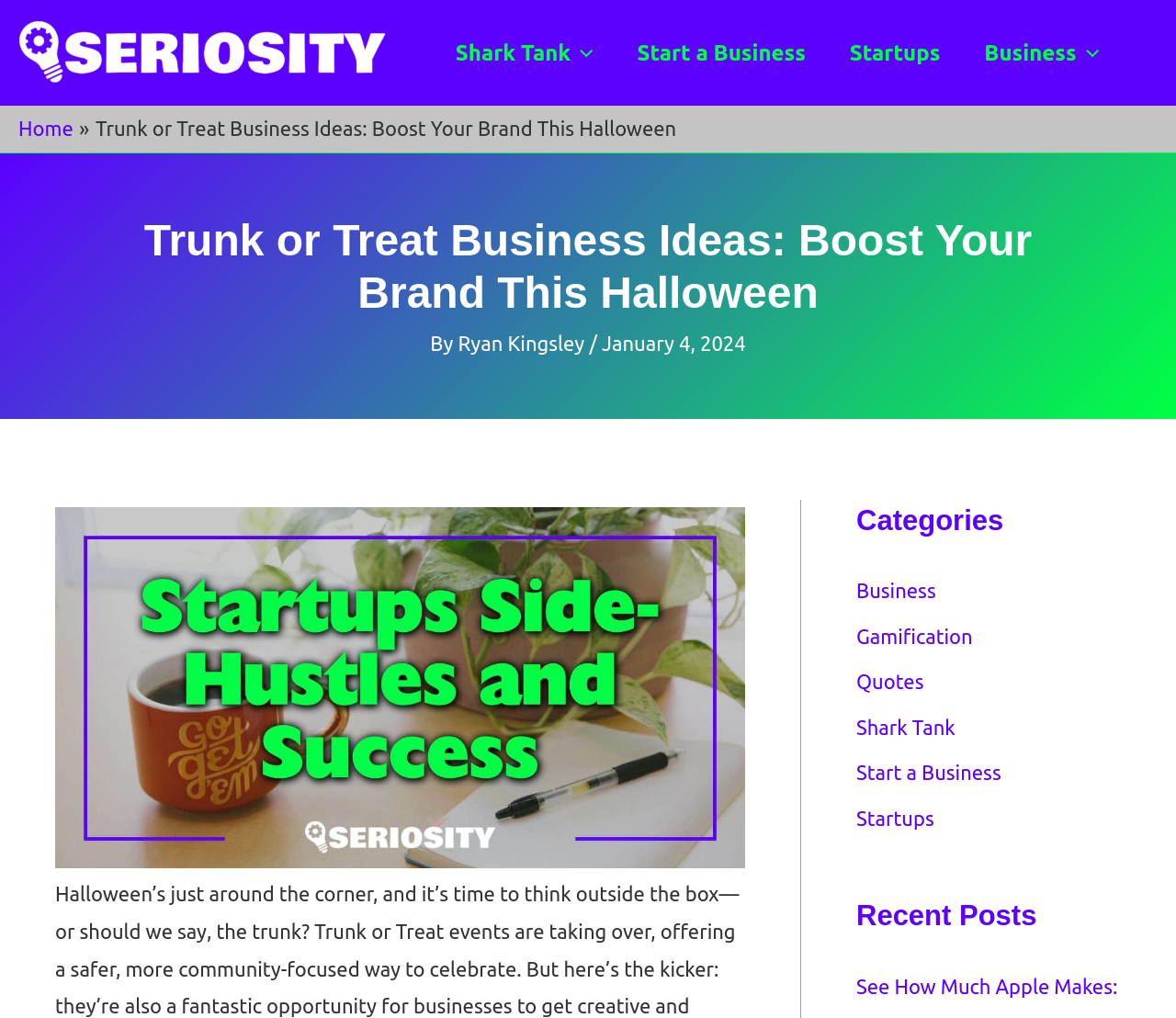Find the bounding box coordinates of the element to click in order to complete this instruction: "Toggle the 'Shark Tank Menu'". The bounding box coordinates must be four float numbers between 0 and 1, denoted as [left, top, right, bottom].

[0.485, 0.02, 0.504, 0.083]